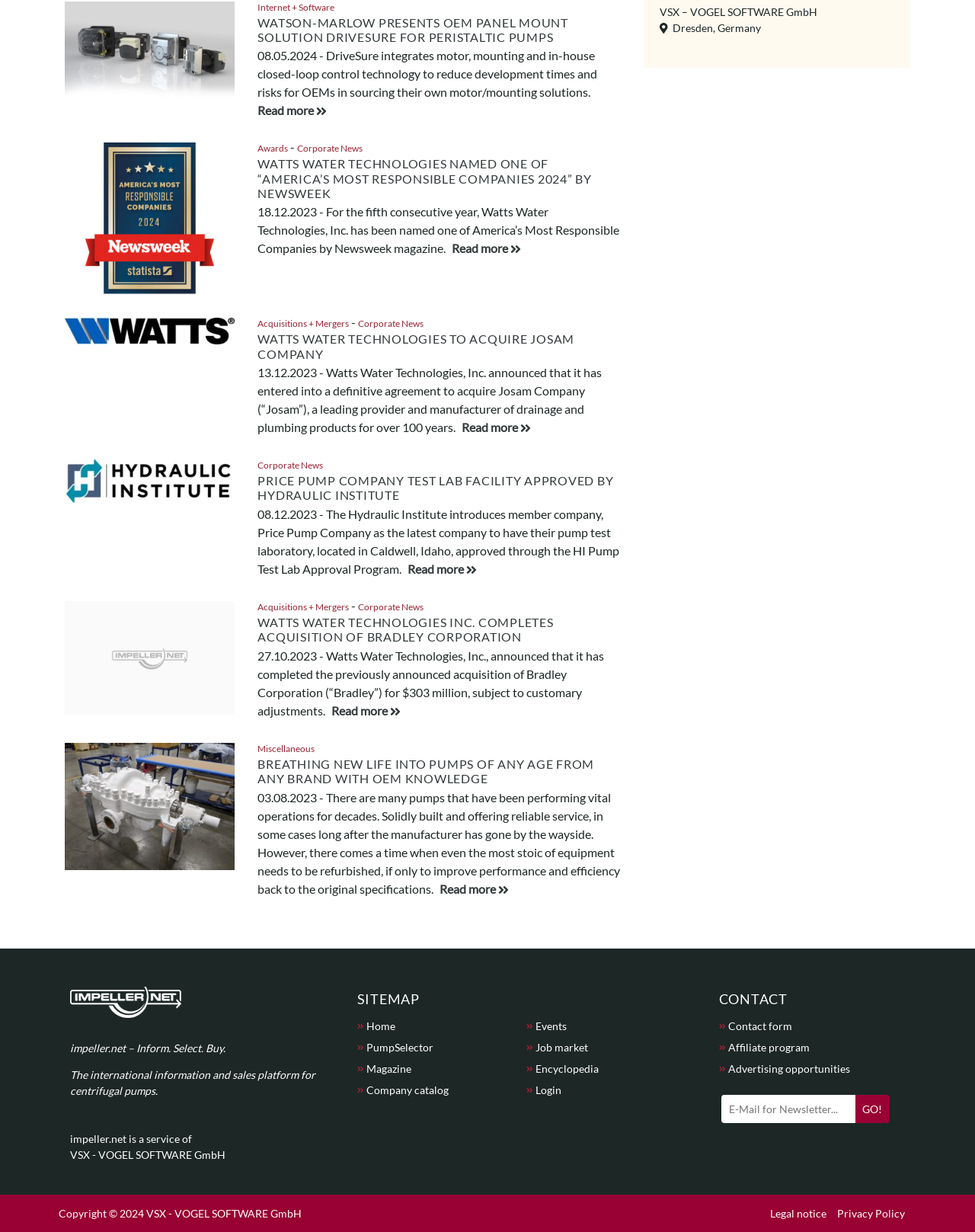Please mark the clickable region by giving the bounding box coordinates needed to complete this instruction: "Read more about Watson-Marlow Presents OEM Panel Mount Solution DriveSure for Peristaltic Pumps".

[0.264, 0.084, 0.335, 0.095]